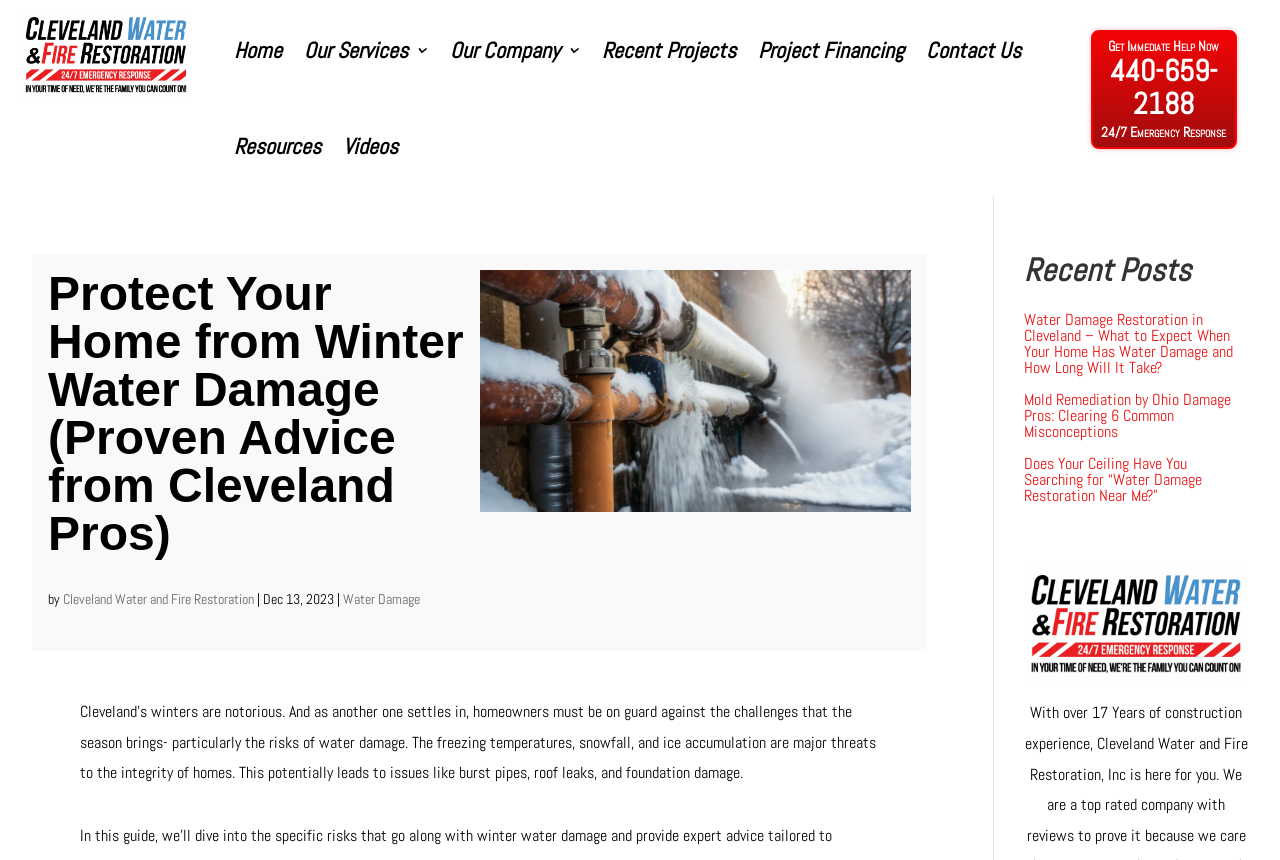Please identify the bounding box coordinates of the area that needs to be clicked to follow this instruction: "Read the article about 'Water Damage'".

[0.268, 0.686, 0.328, 0.707]